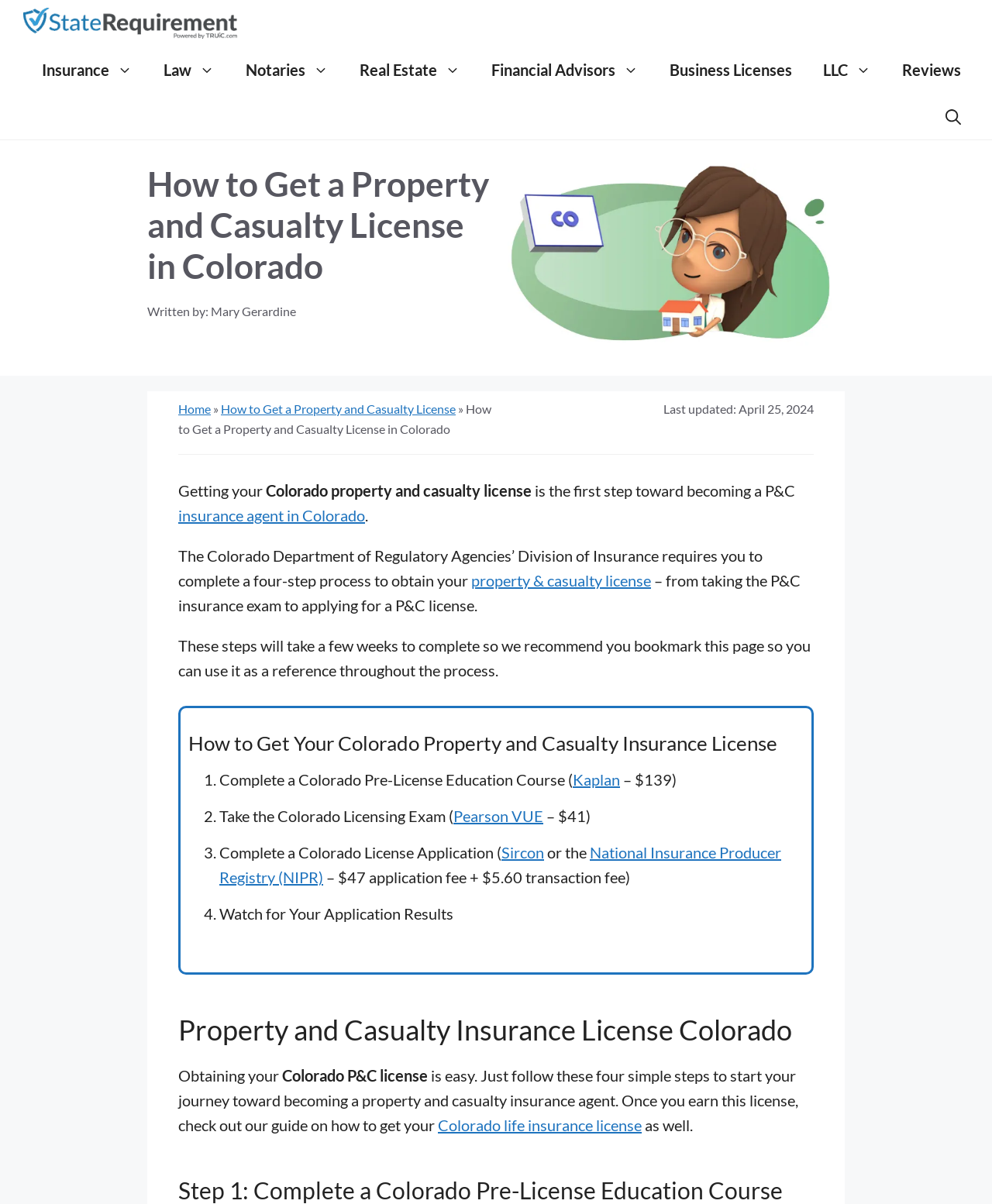What is the application fee for a Colorado License Application?
Look at the image and answer with only one word or phrase.

$47 + $5.60